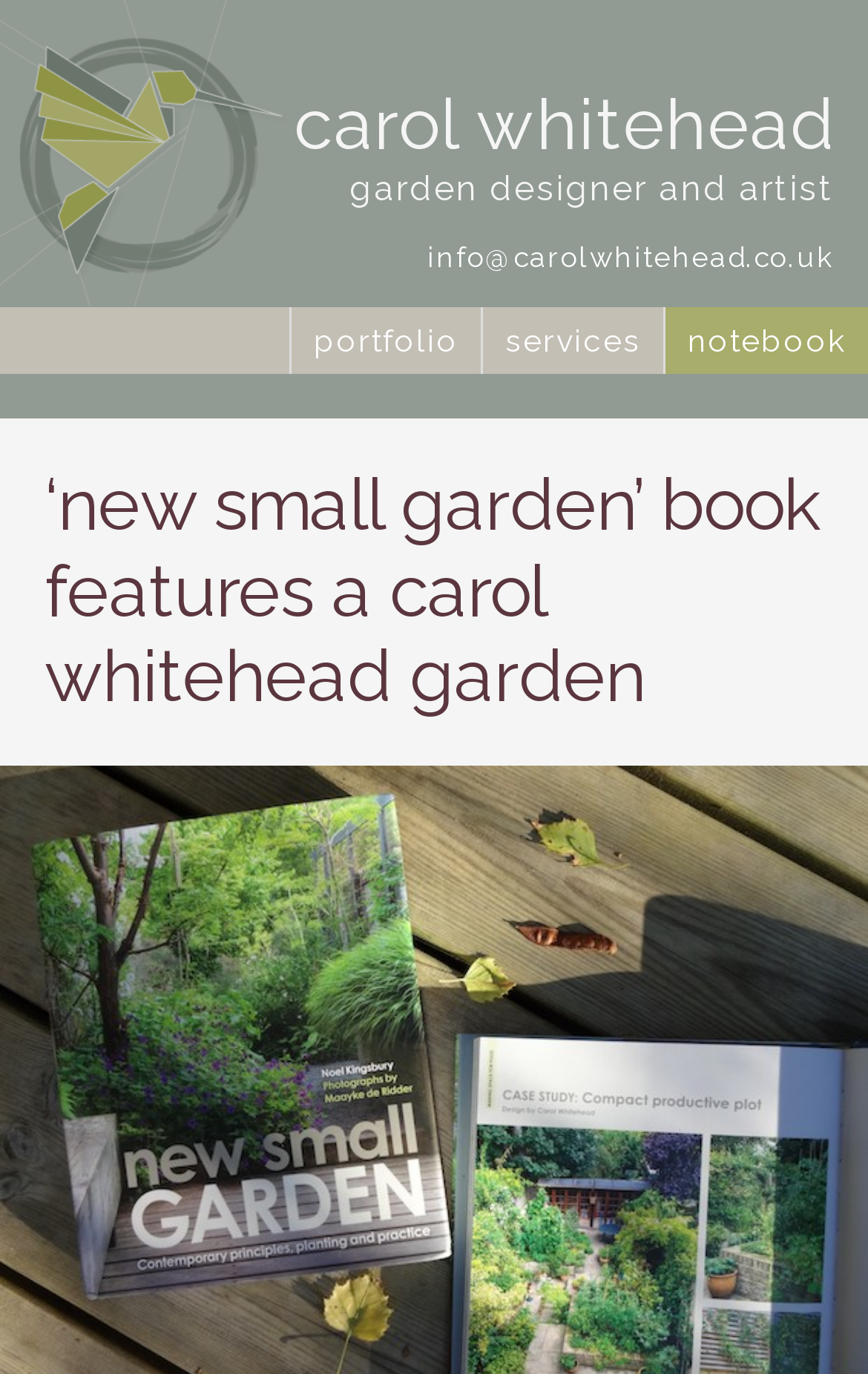Find and provide the bounding box coordinates for the UI element described here: "info@carolwhitehead.co.uk". The coordinates should be given as four float numbers between 0 and 1: [left, top, right, bottom].

[0.492, 0.175, 0.962, 0.199]